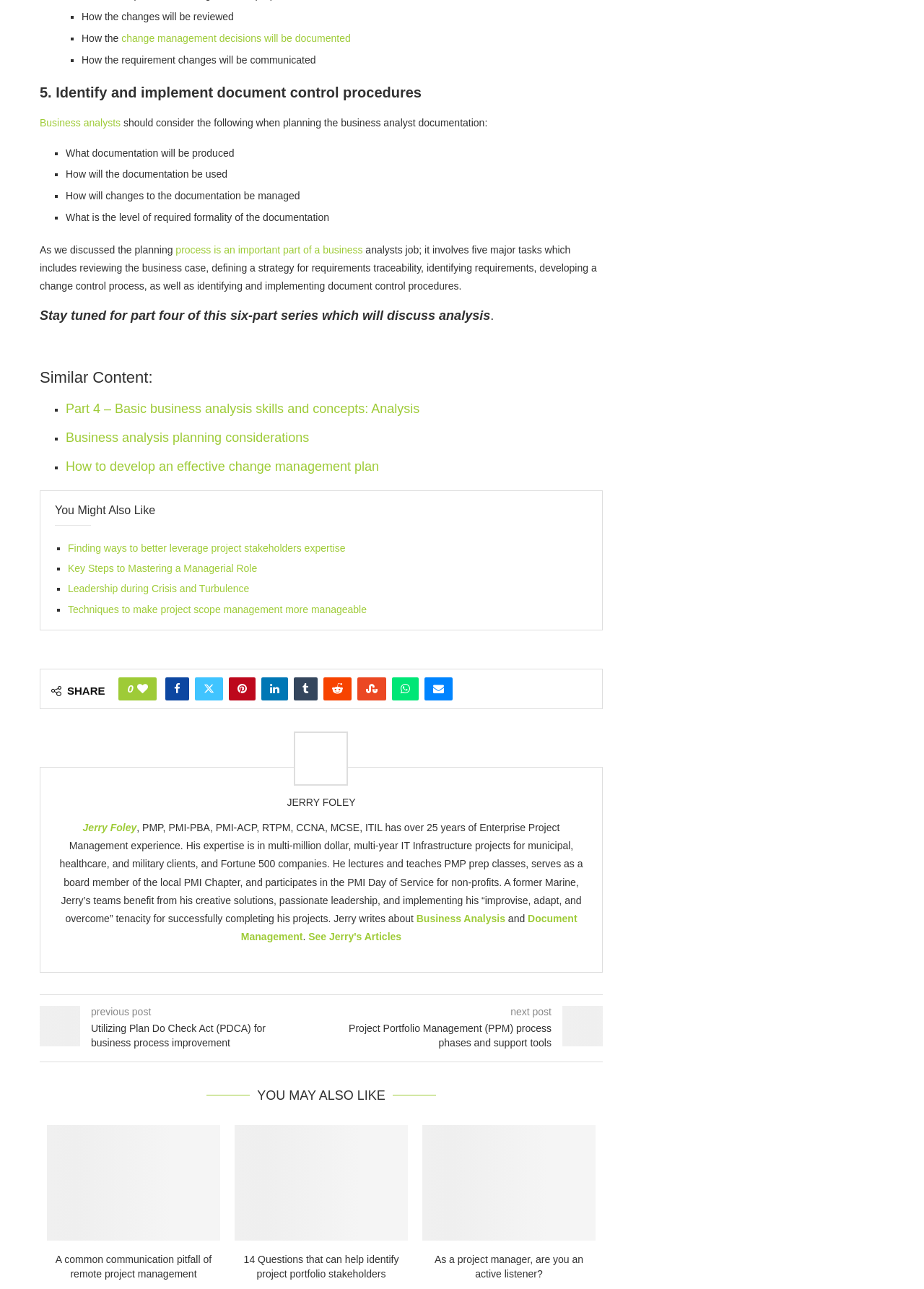Determine the bounding box coordinates (top-left x, top-left y, bottom-right x, bottom-right y) of the UI element described in the following text: Leadership during Crisis and Turbulence

[0.073, 0.452, 0.27, 0.461]